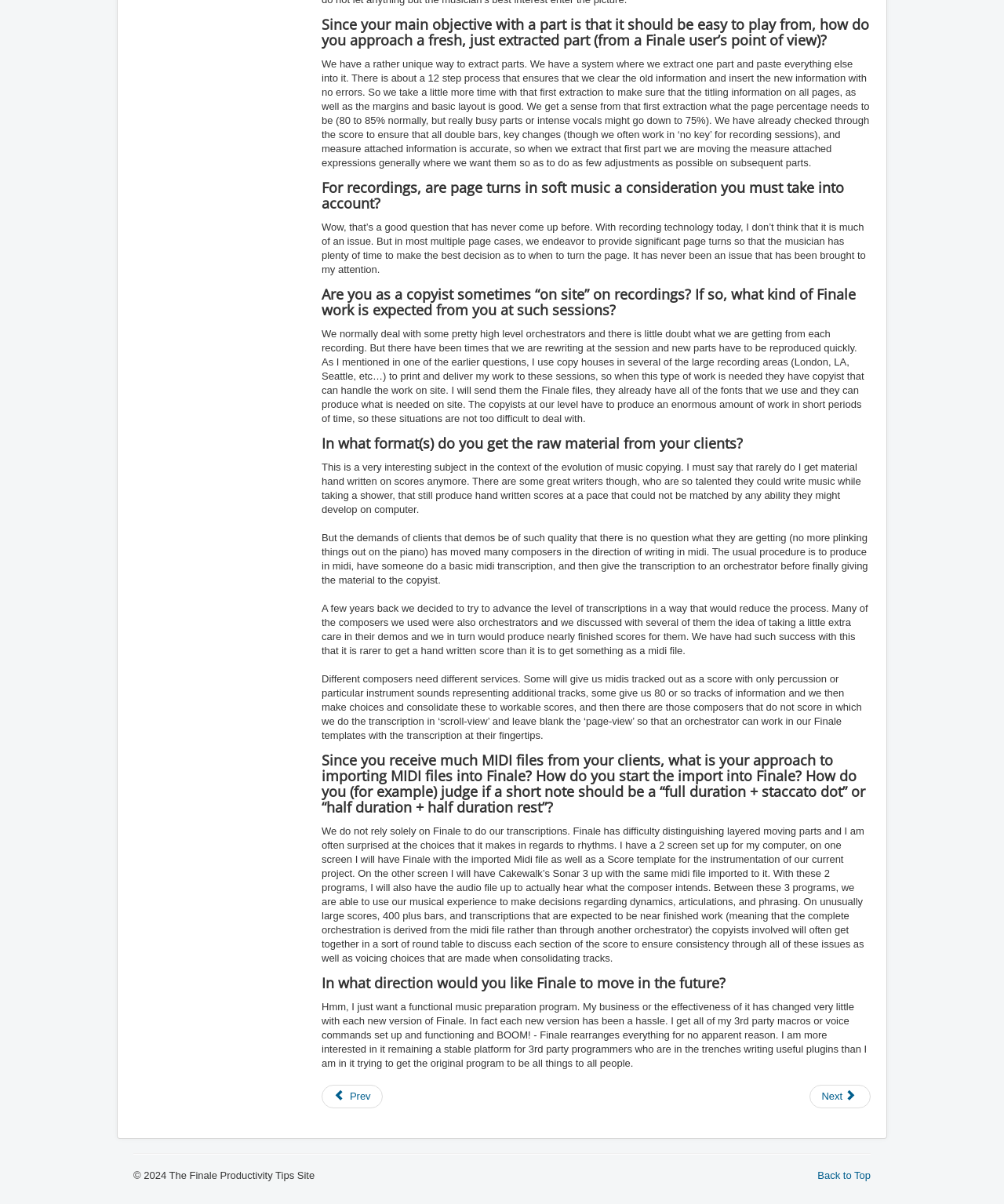Please find the bounding box for the UI element described by: "Back to Top".

[0.814, 0.971, 0.867, 0.981]